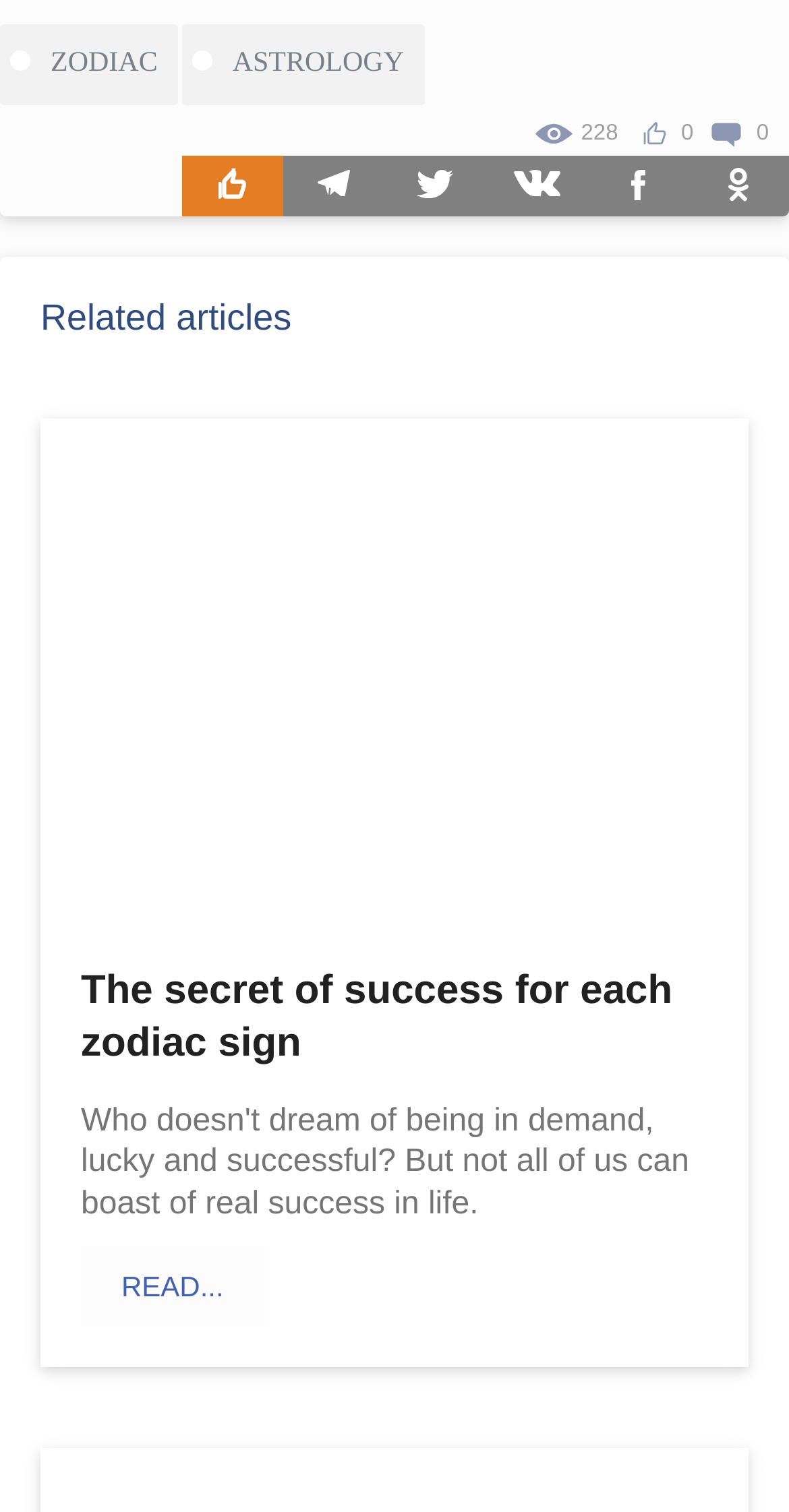How many images are there in the footer?
Please answer using one word or phrase, based on the screenshot.

3